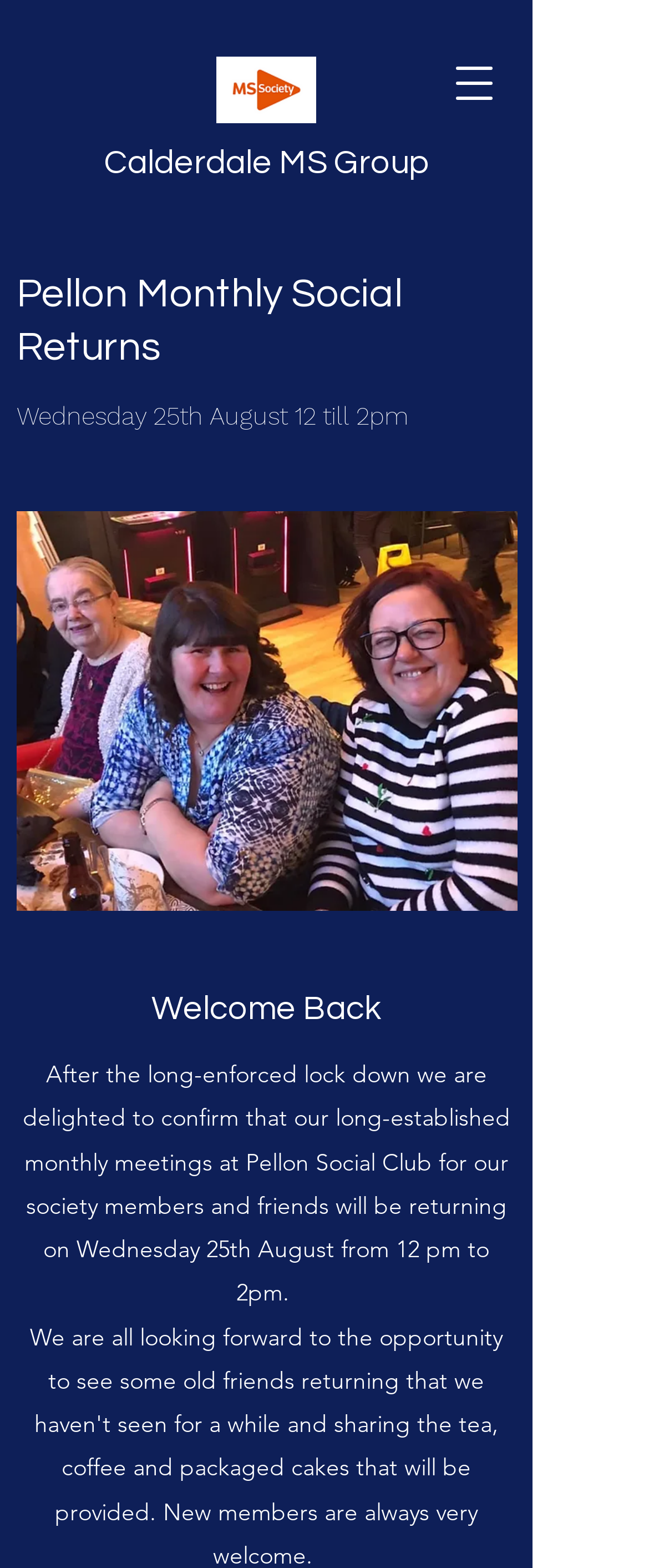Highlight the bounding box of the UI element that corresponds to this description: "alt="David Manning Energy Work"".

None